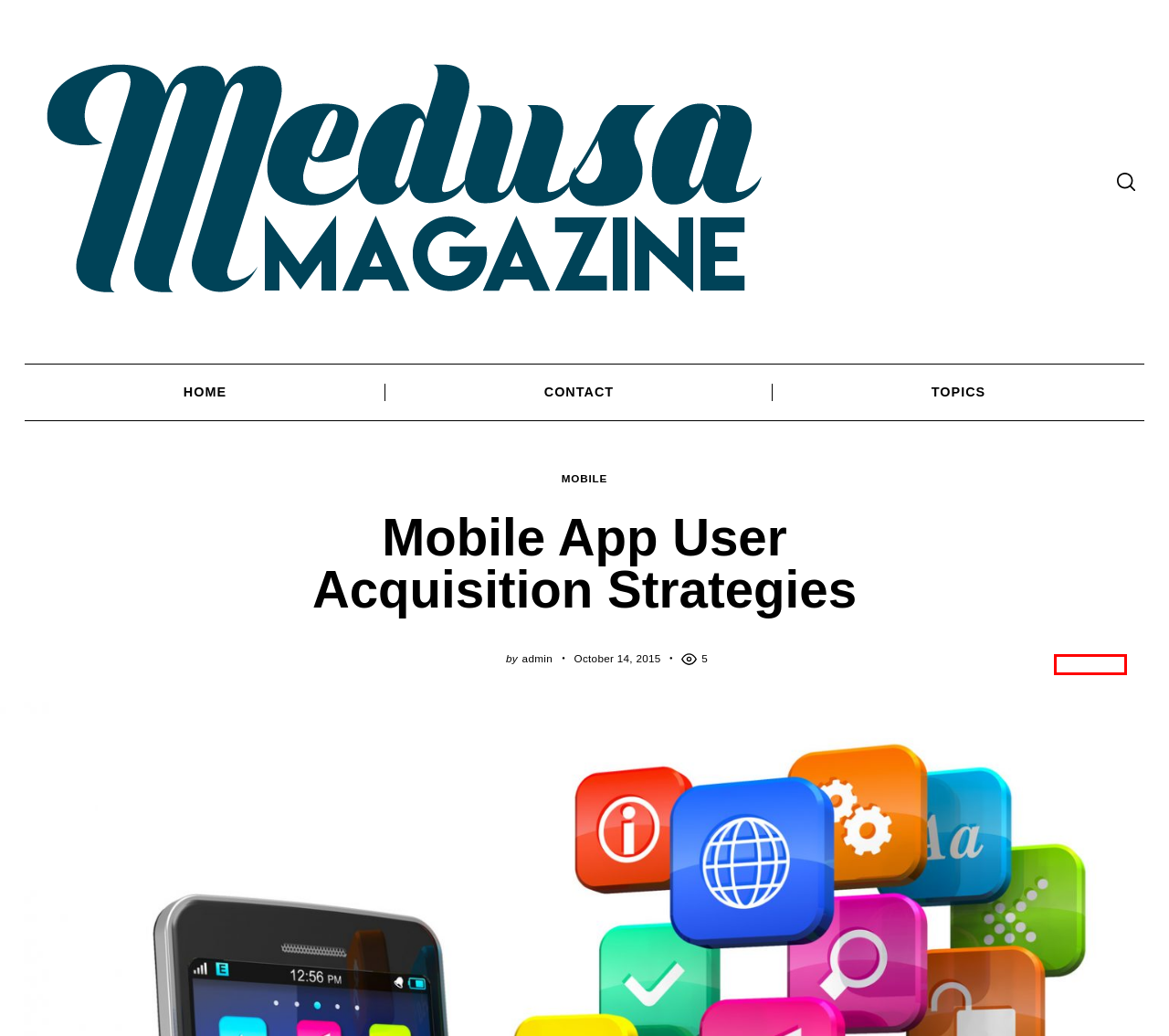After examining the screenshot of a webpage with a red bounding box, choose the most accurate webpage description that corresponds to the new page after clicking the element inside the red box. Here are the candidates:
A. Autos
B. Entertainment
C. Home Improvement
D. Education
E. Employment
F. Real estate
G. Learning
H. News

F